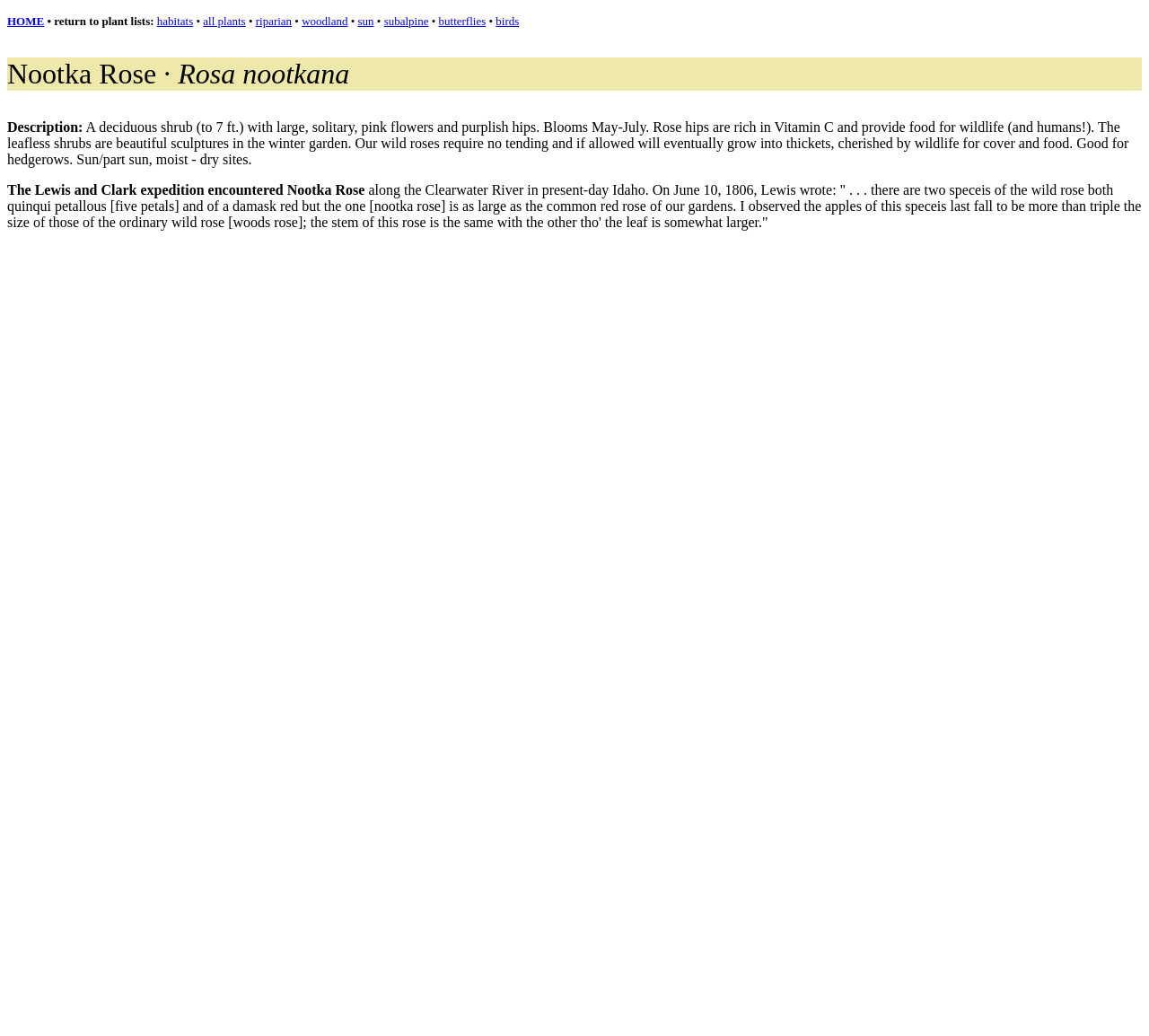What is the color of the flowers of Nootka Rose?
Look at the image and answer the question with a single word or phrase.

pink